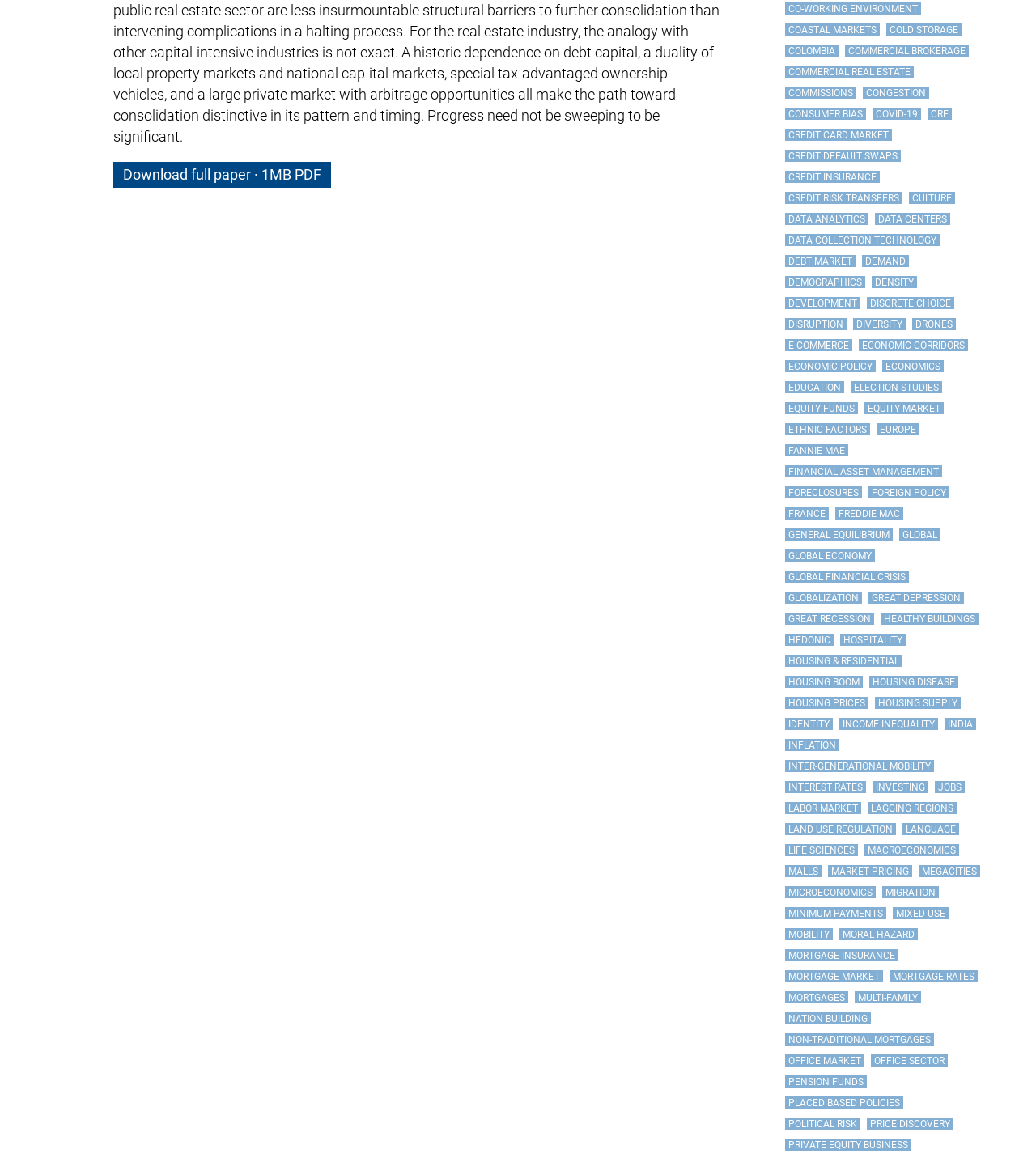Locate and provide the bounding box coordinates for the HTML element that matches this description: "Culture".

[0.877, 0.166, 0.922, 0.176]